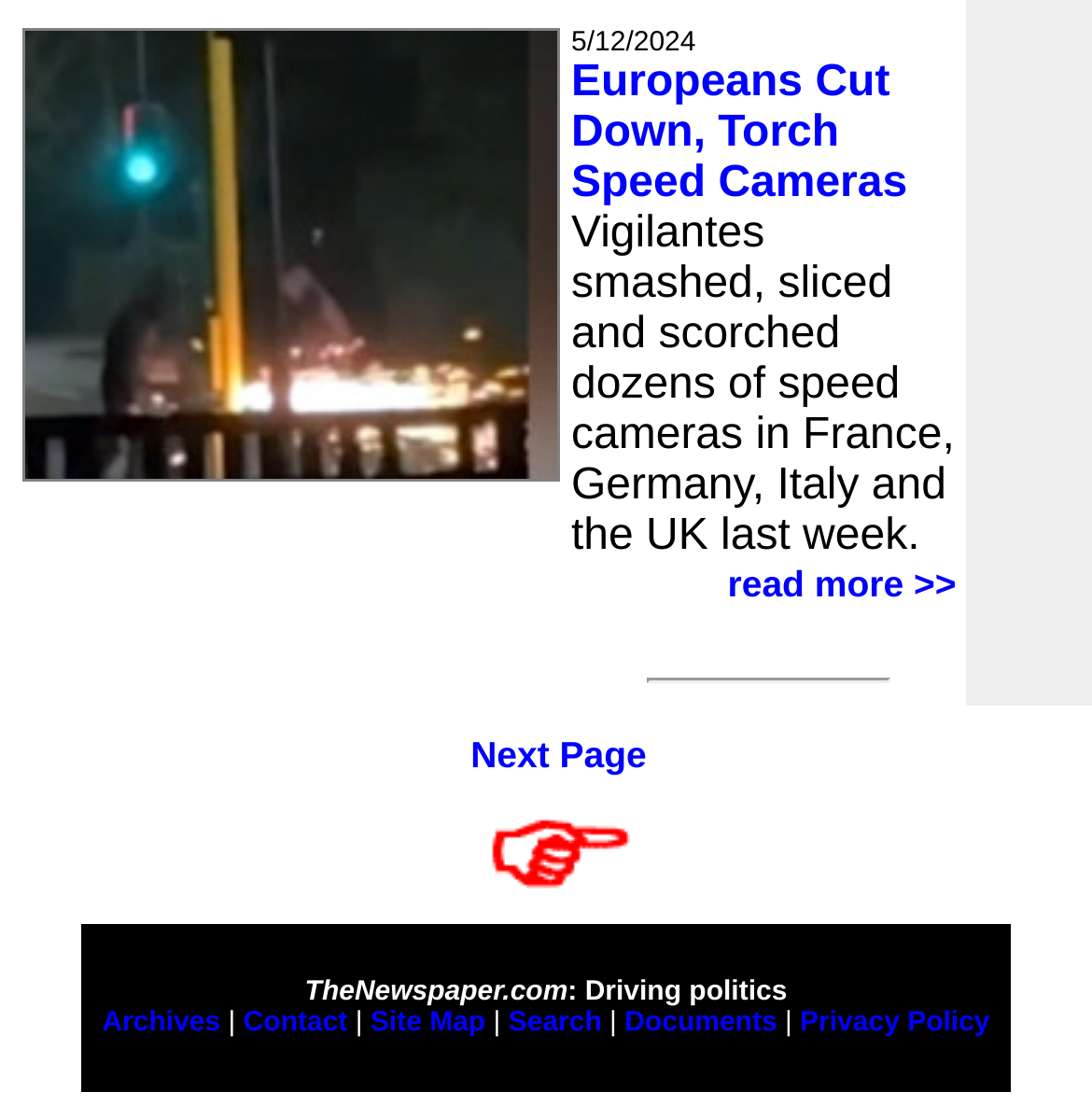Bounding box coordinates should be provided in the format (top-left x, top-left y, bottom-right x, bottom-right y) with all values between 0 and 1. Identify the bounding box for this UI element: alt="Next Page" title="View Next Page"

[0.447, 0.762, 0.576, 0.805]